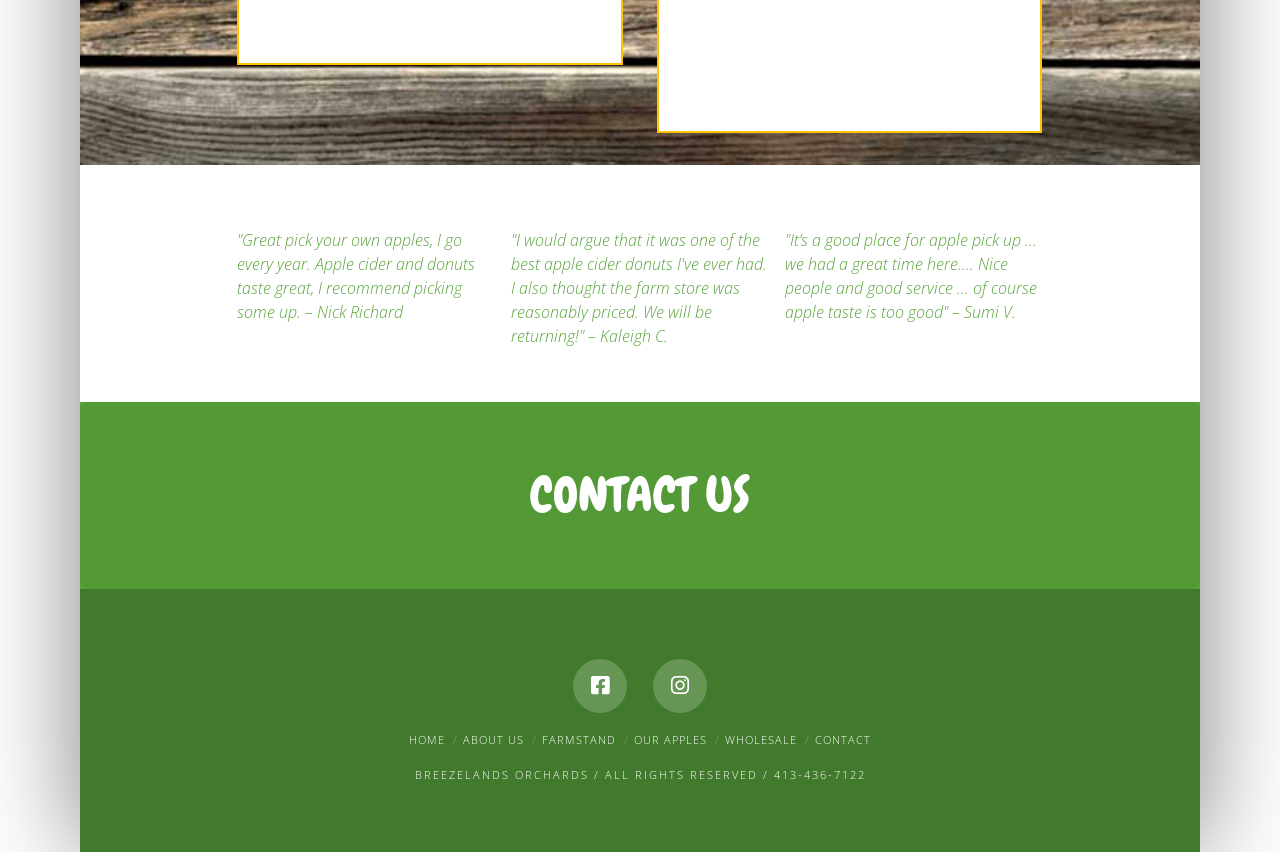What is the main activity mentioned in the reviews?
Your answer should be a single word or phrase derived from the screenshot.

Apple picking